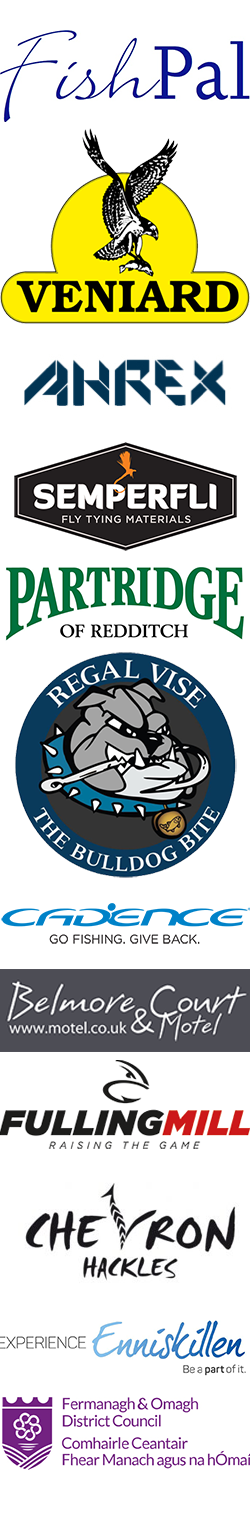What does the Regal Vise logo feature?
Please elaborate on the answer to the question with detailed information.

According to the caption, the Regal Vise logo features a playful bulldog, which symbolizes reliability and teamwork in the fishing experience, highlighting the brand's values and approach to fishing.